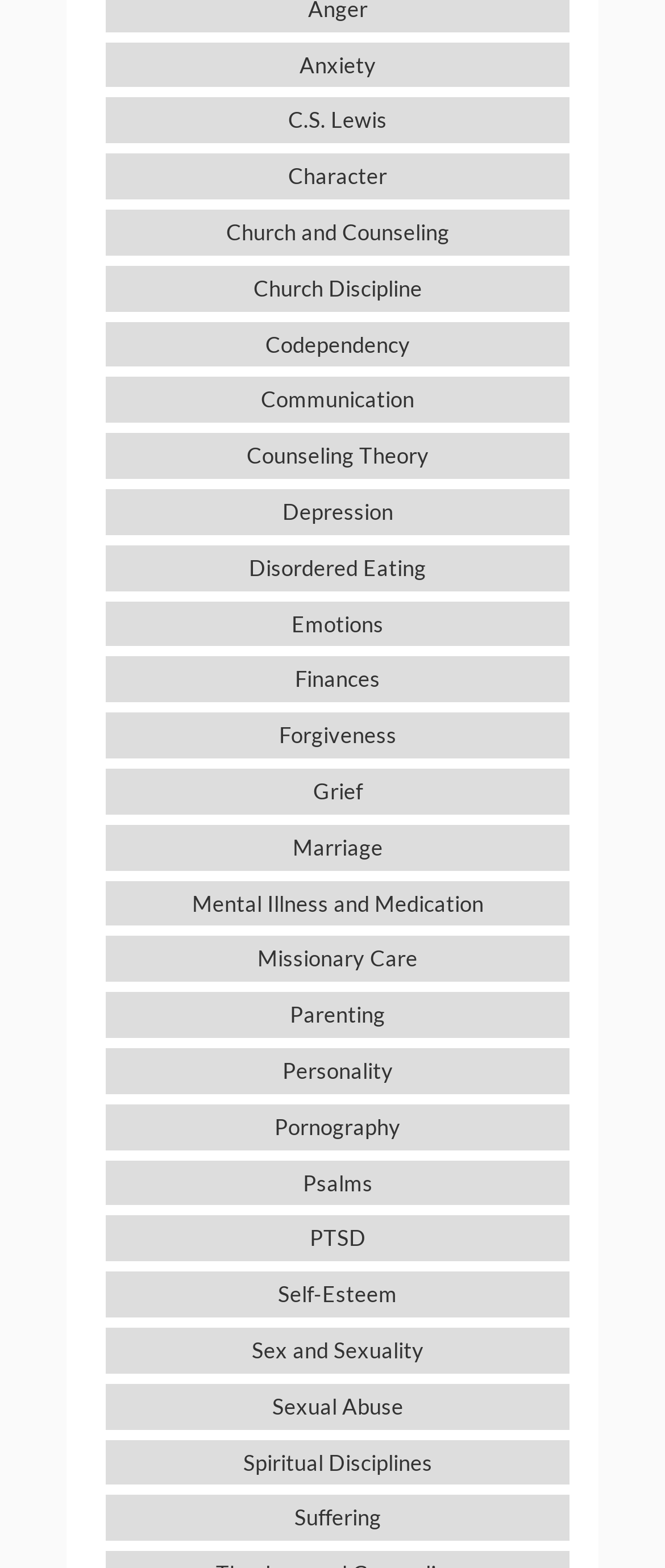Please locate the bounding box coordinates of the element that should be clicked to achieve the given instruction: "Read about Marriage".

[0.159, 0.526, 0.856, 0.555]